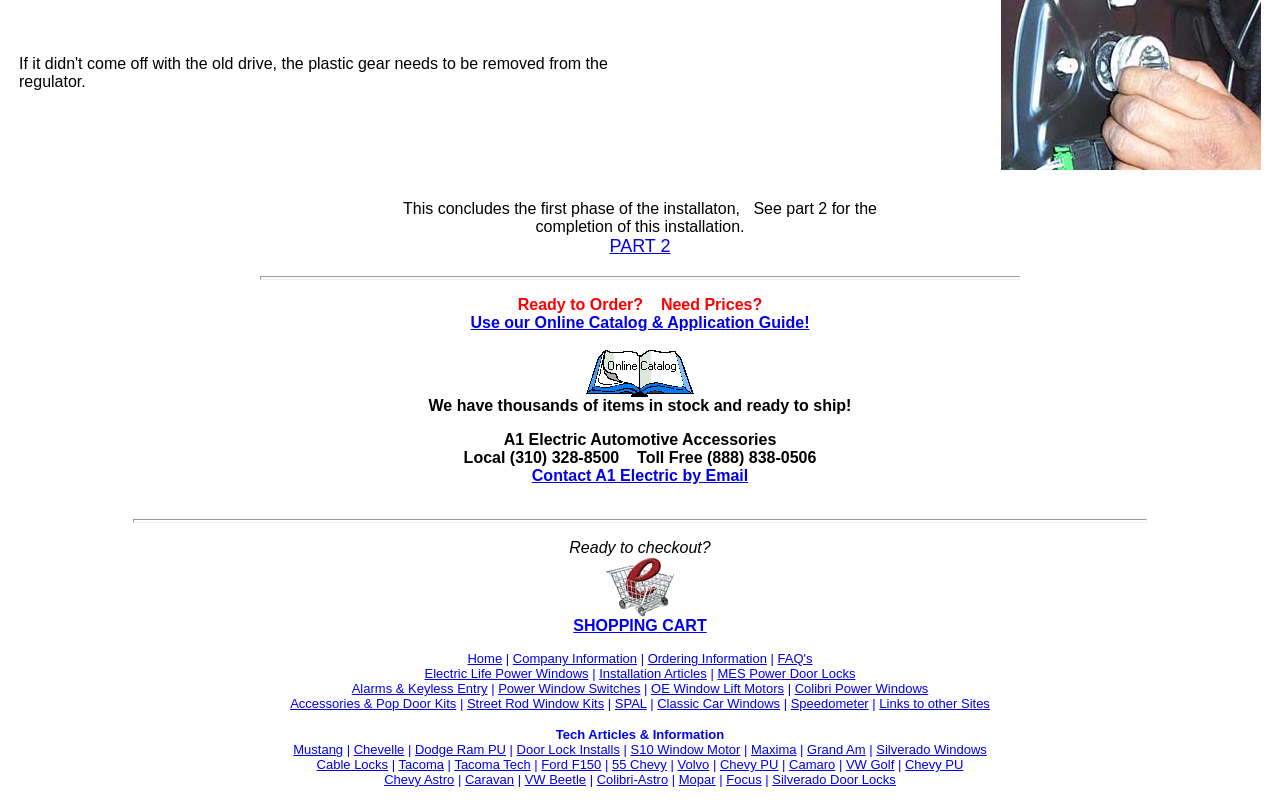What is the name of the shopping cart?
Refer to the image and provide a concise answer in one word or phrase.

SHOPPING CART